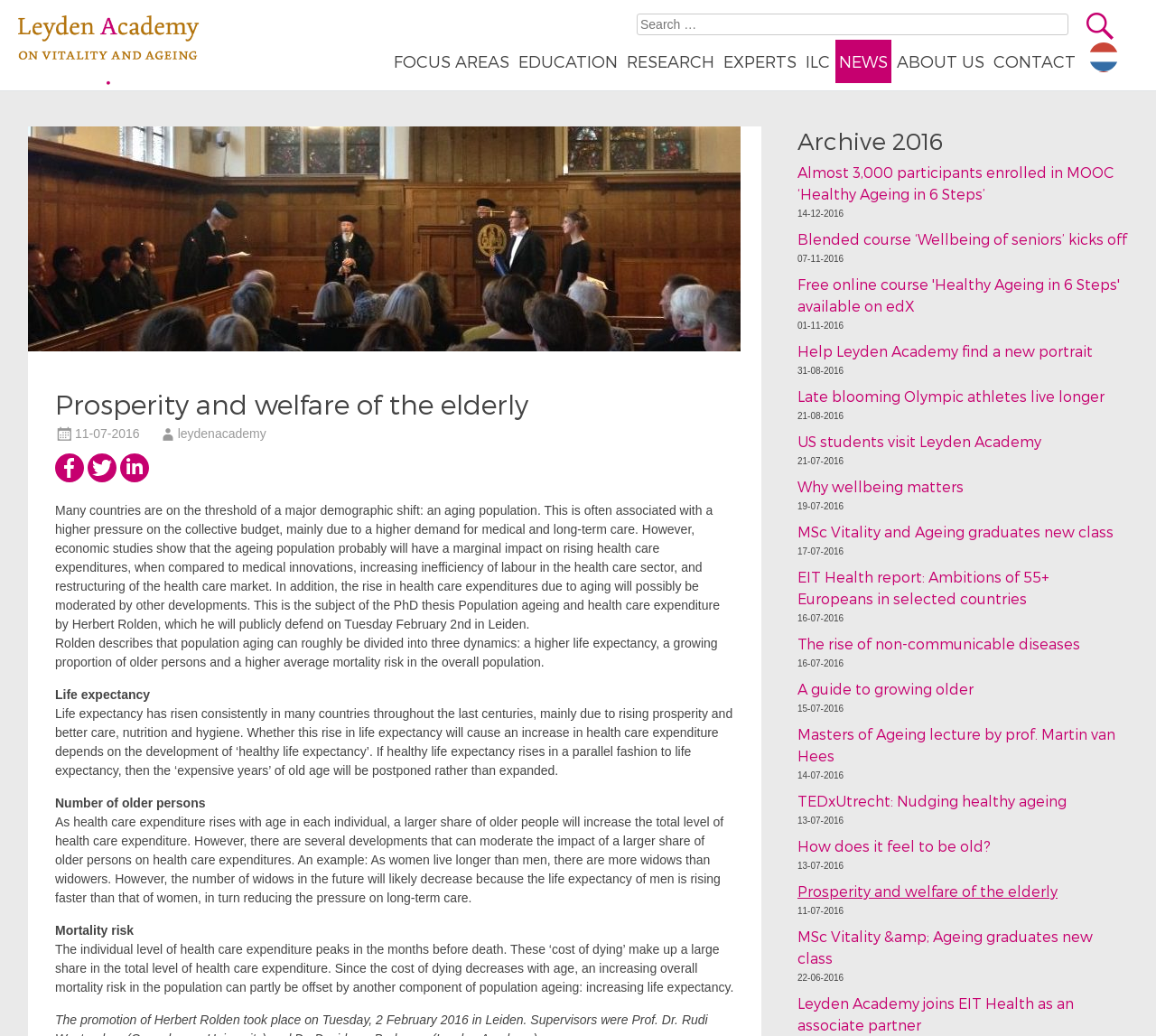Find the bounding box coordinates for the HTML element described as: "title="Share on Facebook"". The coordinates should consist of four float values between 0 and 1, i.e., [left, top, right, bottom].

[0.048, 0.454, 0.073, 0.468]